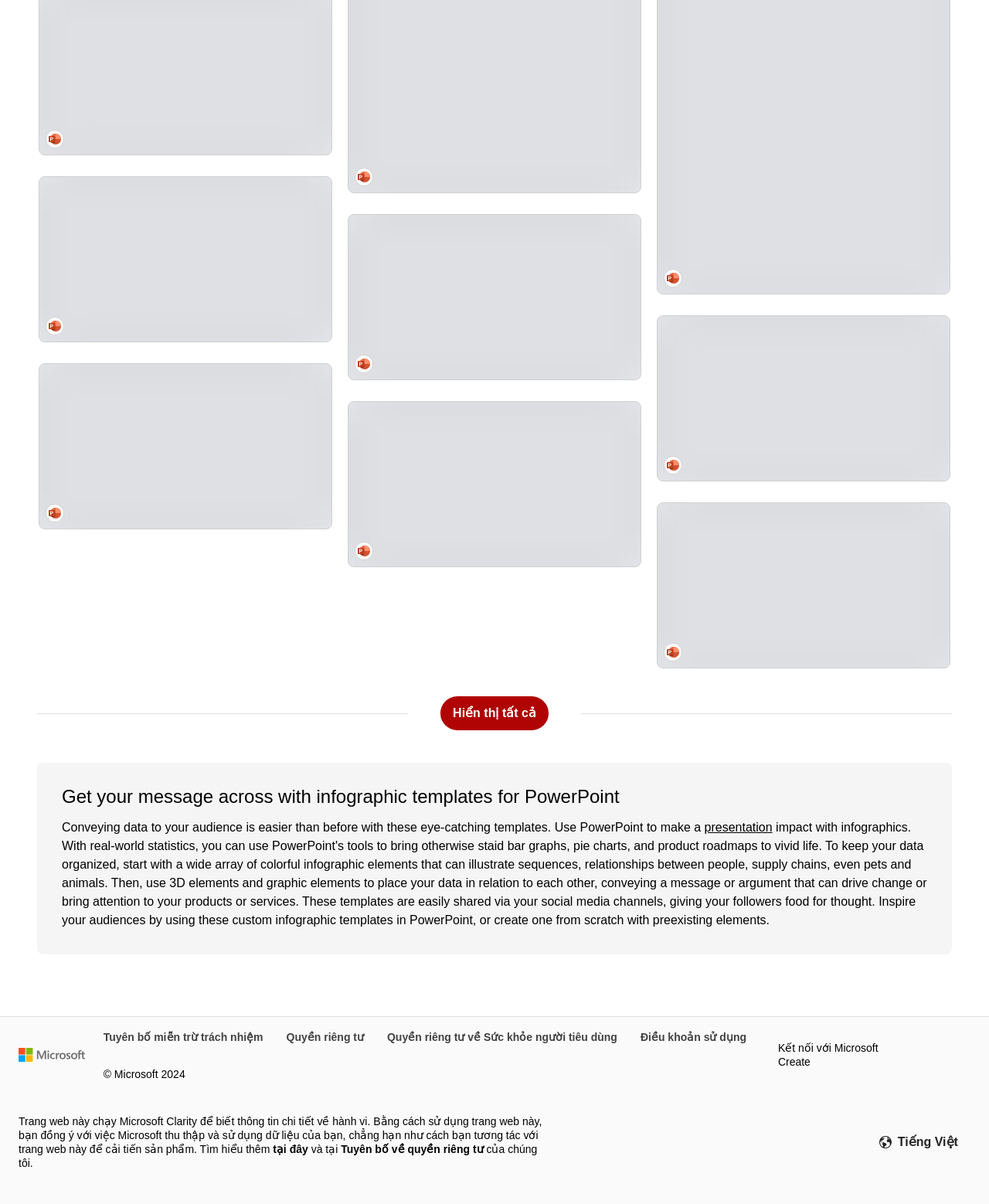Could you provide the bounding box coordinates for the portion of the screen to click to complete this instruction: "Click on the 'Pine design green modern-simple' template"?

[0.039, 0.146, 0.336, 0.284]